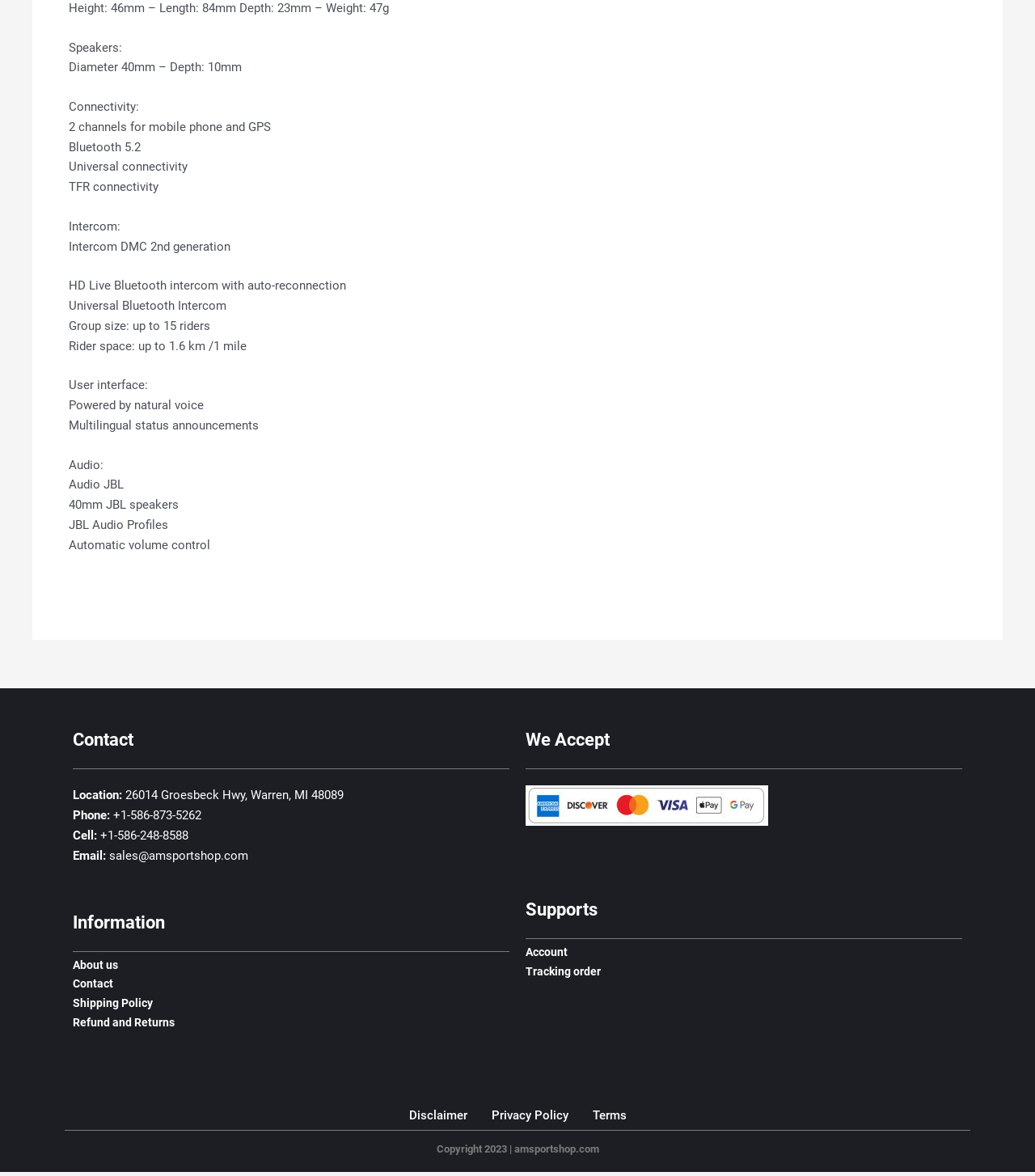Please specify the bounding box coordinates of the clickable region to carry out the following instruction: "Click Account". The coordinates should be four float numbers between 0 and 1, in the format [left, top, right, bottom].

[0.508, 0.803, 0.93, 0.82]